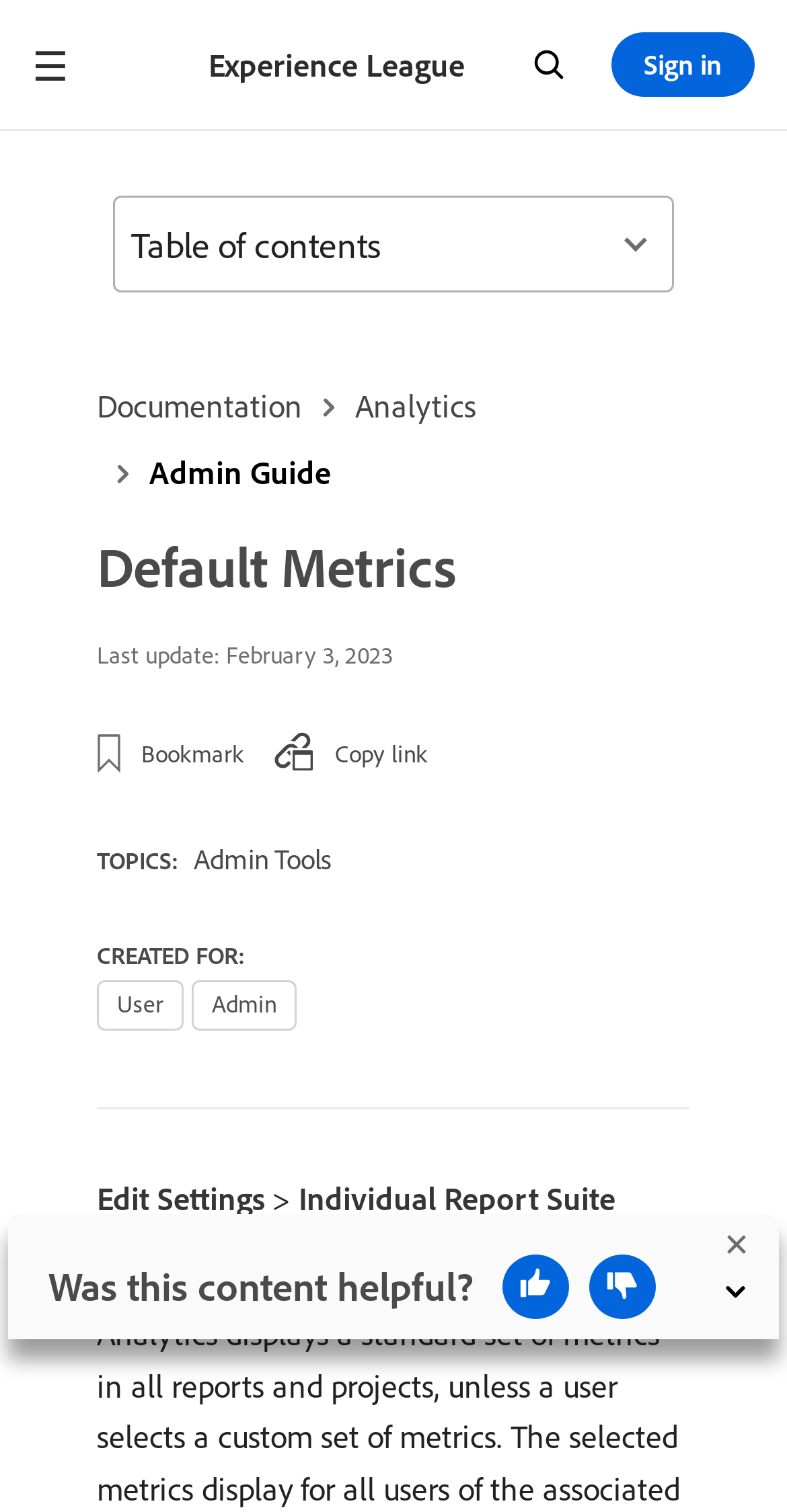Find the bounding box coordinates for the HTML element described in this sentence: "Table of contents". Provide the coordinates as four float numbers between 0 and 1, in the format [left, top, right, bottom].

[0.144, 0.129, 0.856, 0.193]